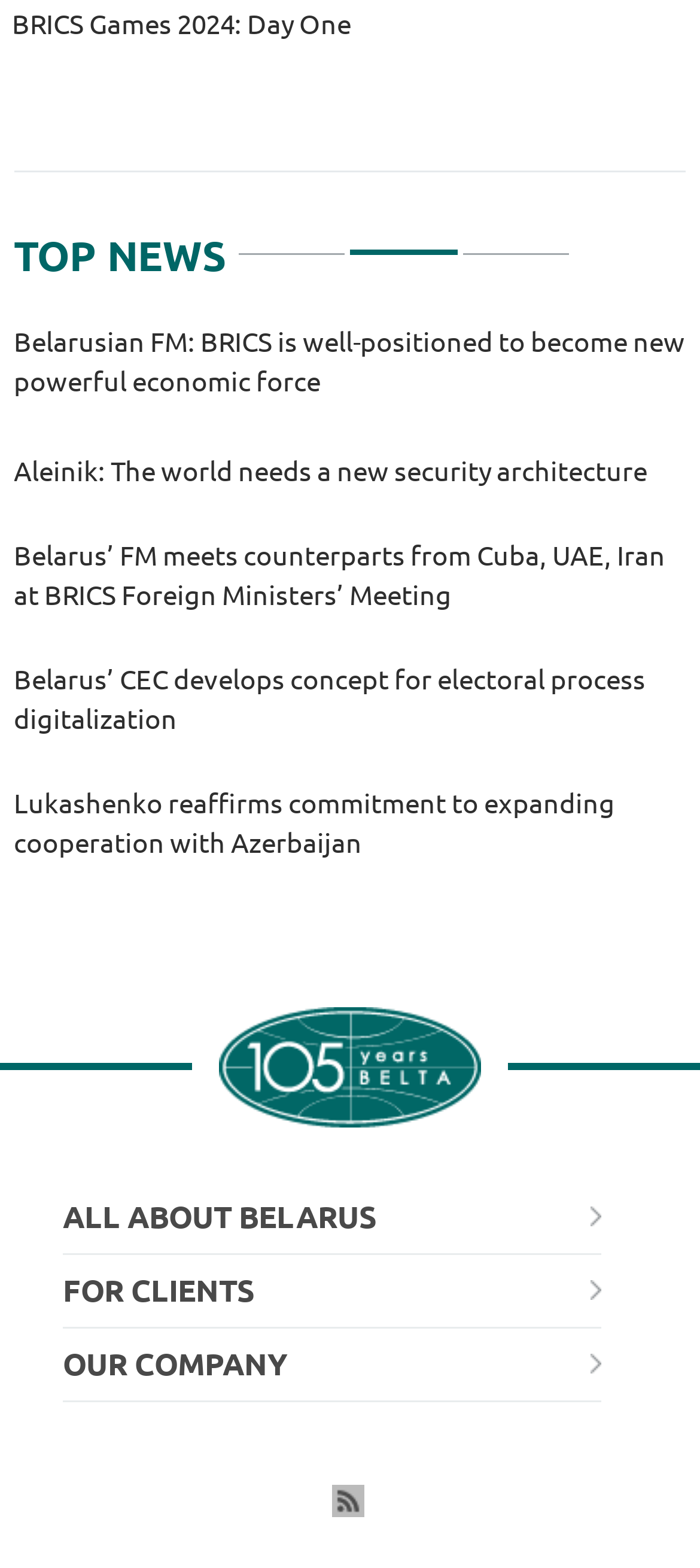What is the purpose of the link 'RSS'?
Please provide a detailed and thorough answer to the question.

I inferred the purpose of the link 'RSS' by recognizing the common convention of using 'RSS' links to access RSS feeds, and the presence of an image with the same text.